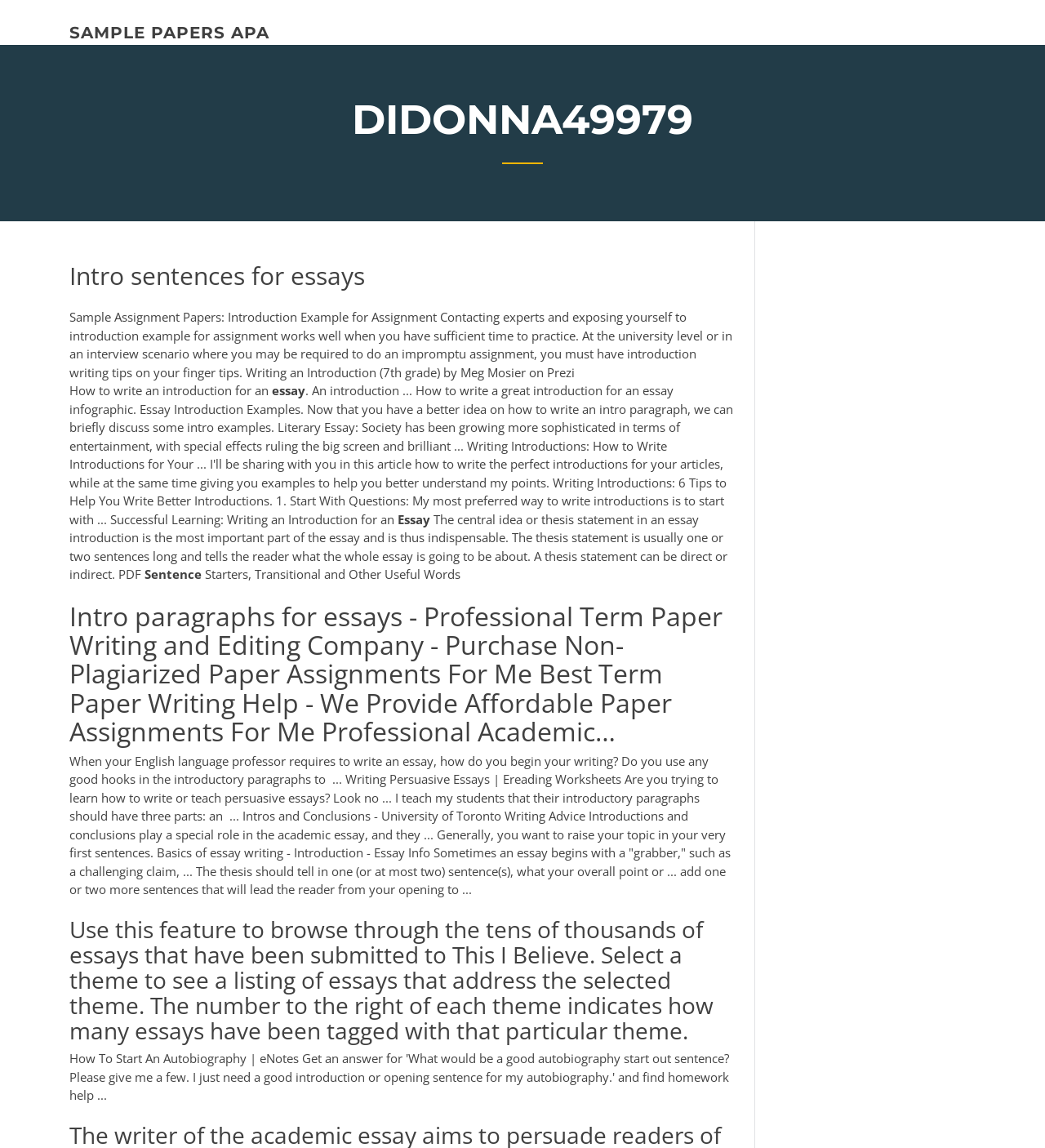Answer the question below with a single word or a brief phrase: 
What should be included in the first sentence of an essay?

The topic